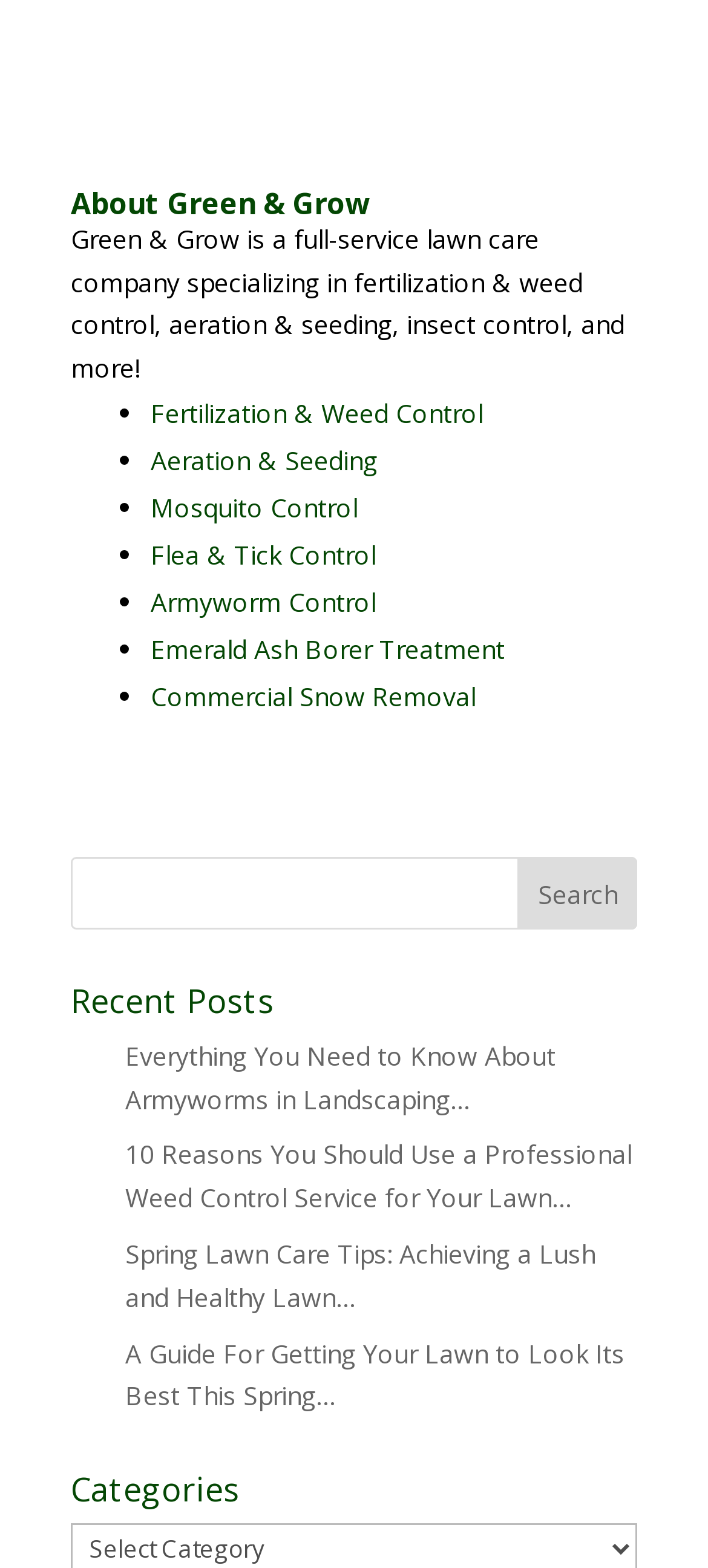Please identify the bounding box coordinates of the element's region that I should click in order to complete the following instruction: "Read Everything You Need to Know About Armyworms in Landscaping". The bounding box coordinates consist of four float numbers between 0 and 1, i.e., [left, top, right, bottom].

[0.177, 0.662, 0.785, 0.712]